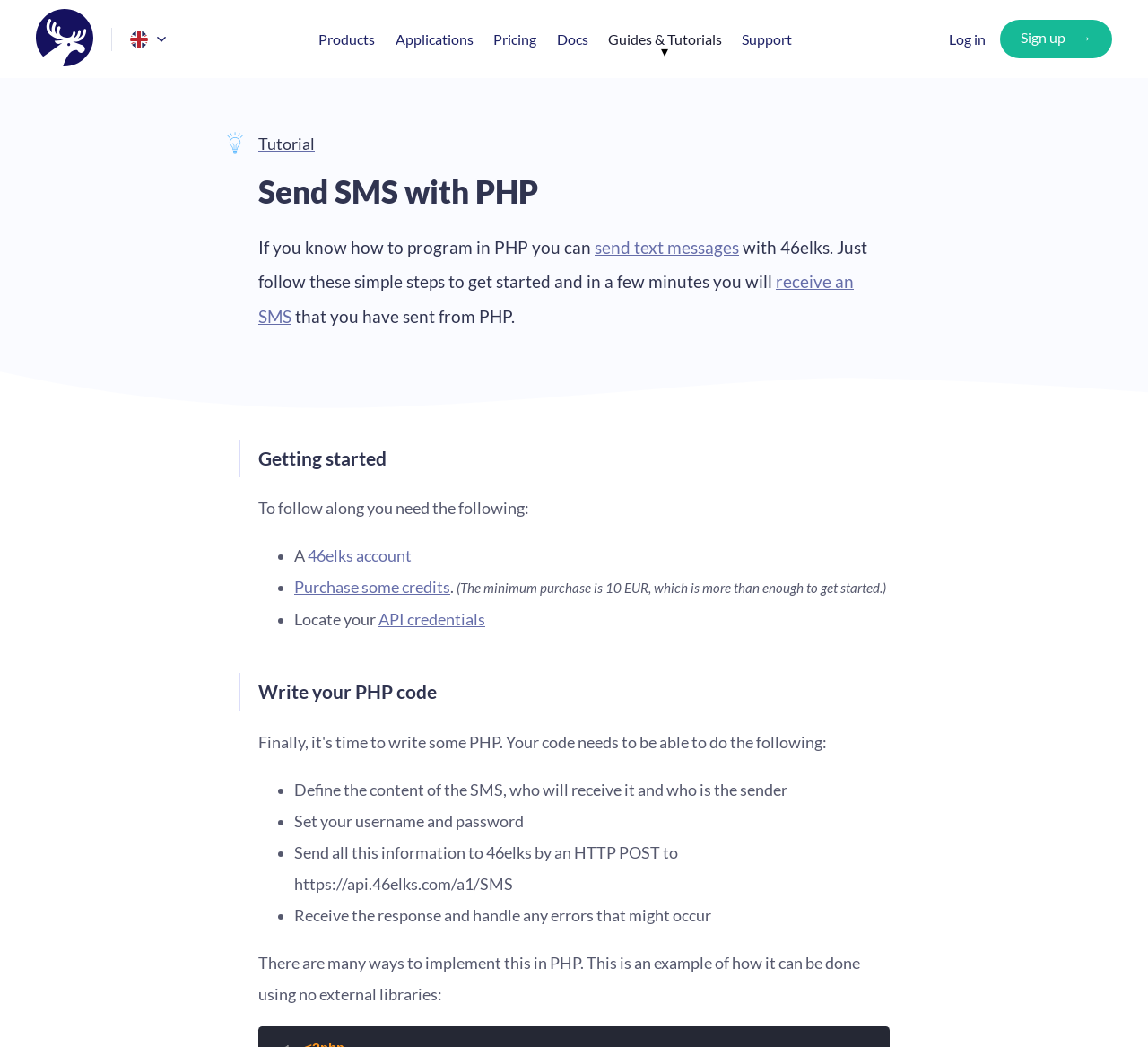Determine the bounding box coordinates for the element that should be clicked to follow this instruction: "Go to 46elks Home". The coordinates should be given as four float numbers between 0 and 1, in the format [left, top, right, bottom].

[0.031, 0.009, 0.081, 0.066]